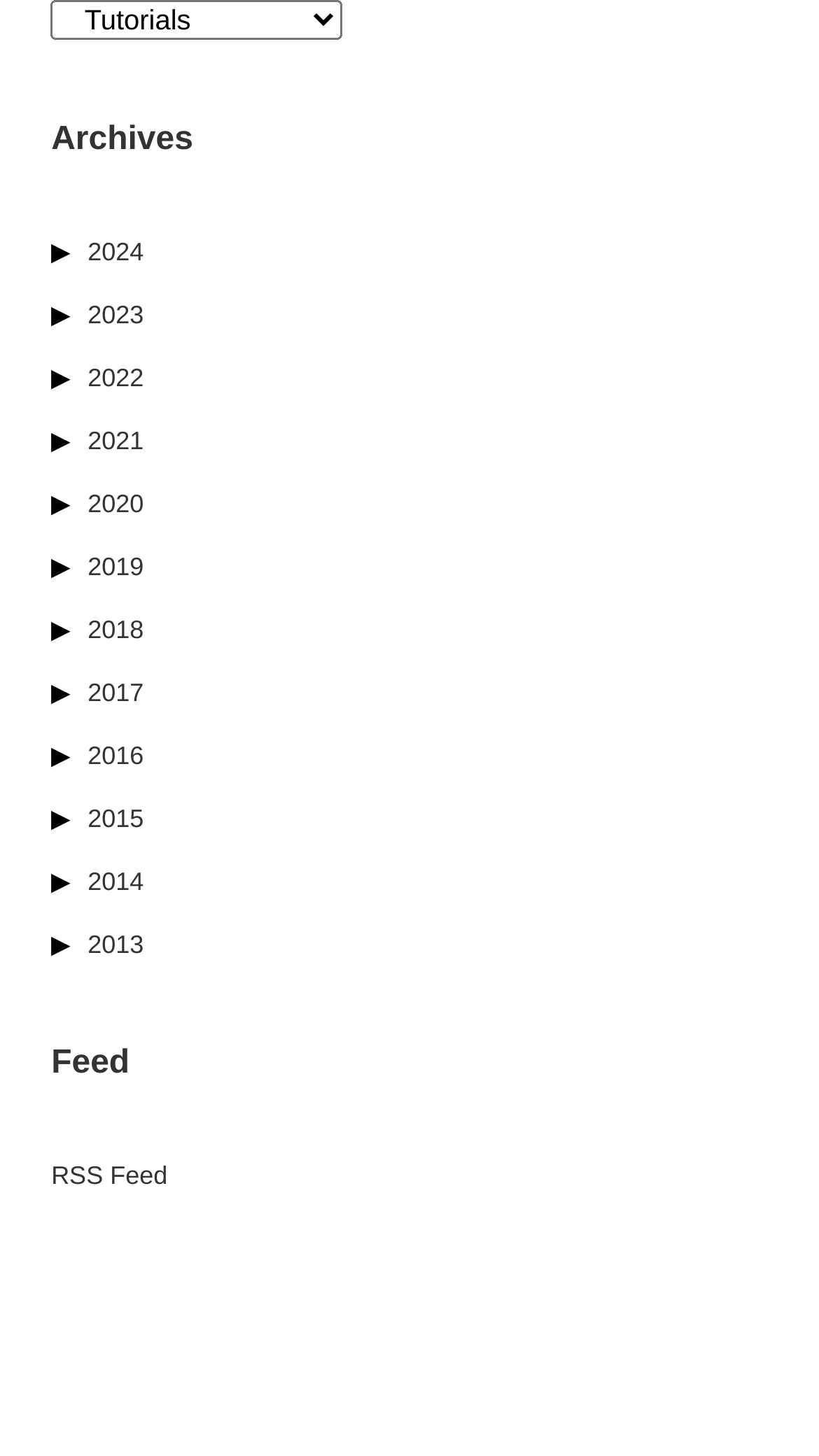Pinpoint the bounding box coordinates of the clickable element needed to complete the instruction: "go to the link '961'". The coordinates should be provided as four float numbers between 0 and 1: [left, top, right, bottom].

None